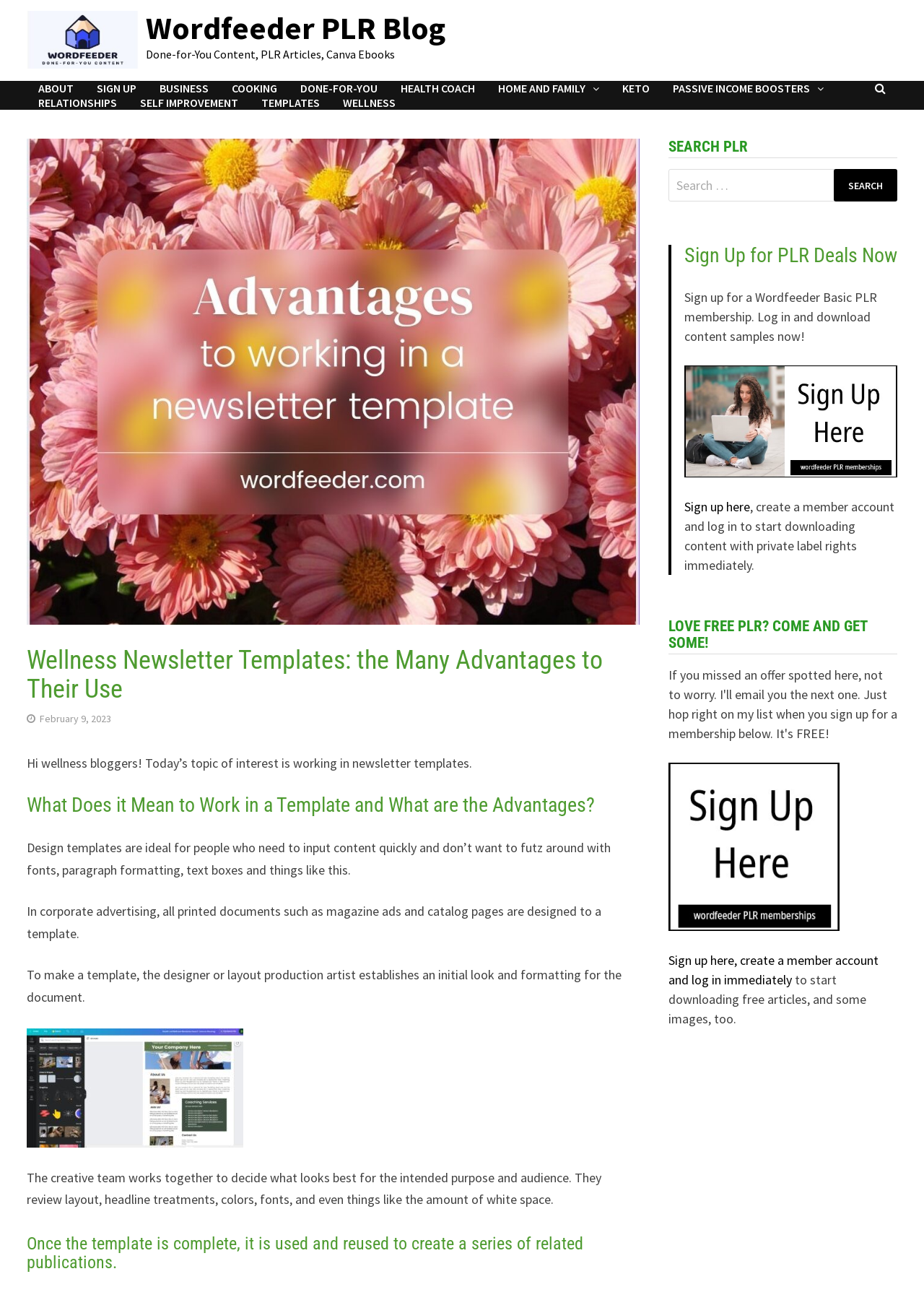Please identify the bounding box coordinates of where to click in order to follow the instruction: "Explore the 'TEMPLATES' category".

[0.27, 0.074, 0.358, 0.085]